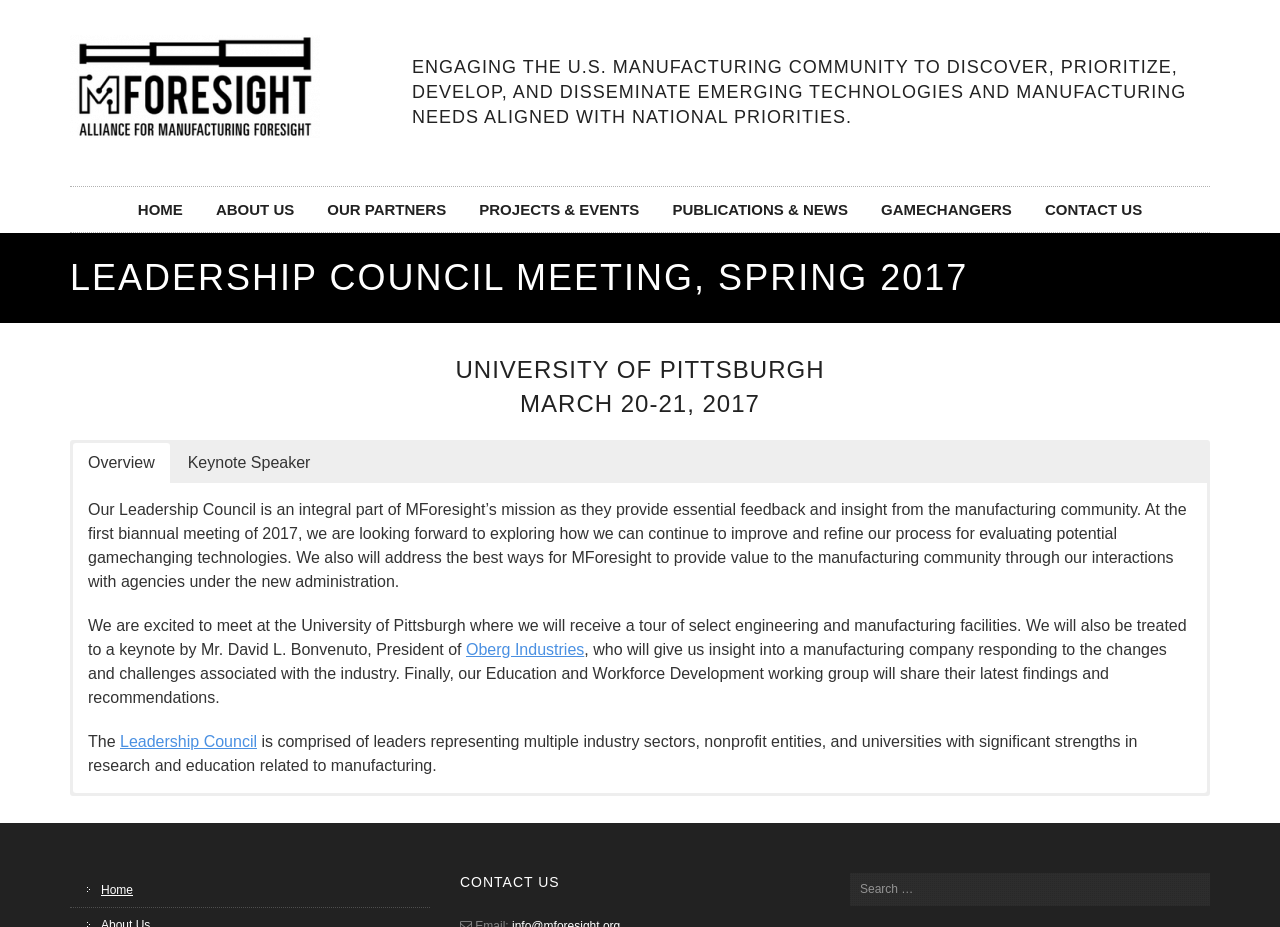Please answer the following question using a single word or phrase: 
What is the name of the university hosting the Leadership Council Meeting?

University of Pittsburgh